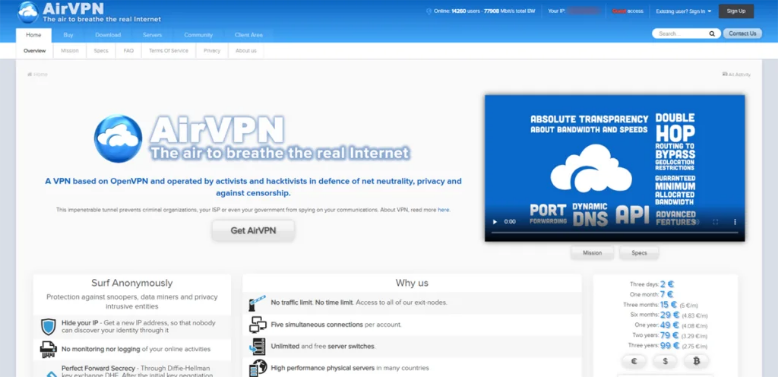Provide your answer to the question using just one word or phrase: What is the purpose of the video on the right?

To emphasize transparency about bandwidth and speeds